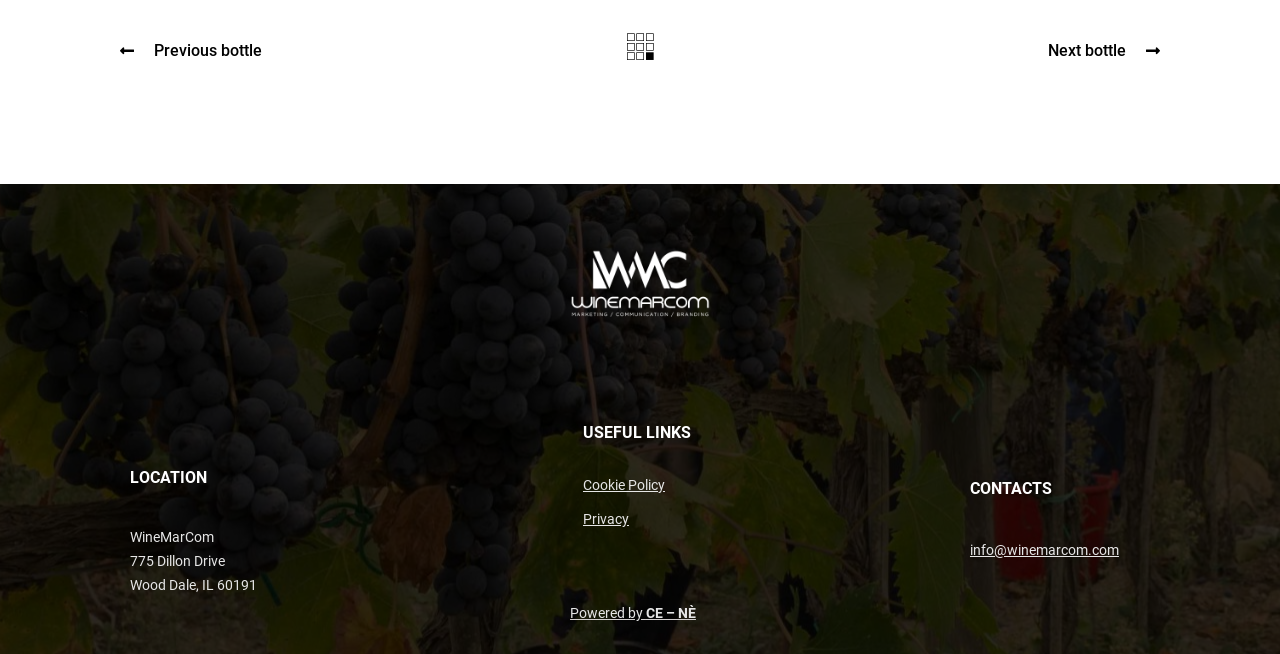What is the company name?
Using the image as a reference, deliver a detailed and thorough answer to the question.

The company name can be found in the static text element 'WineMarCom' located at [0.102, 0.809, 0.167, 0.834] which is a part of the webpage's content.